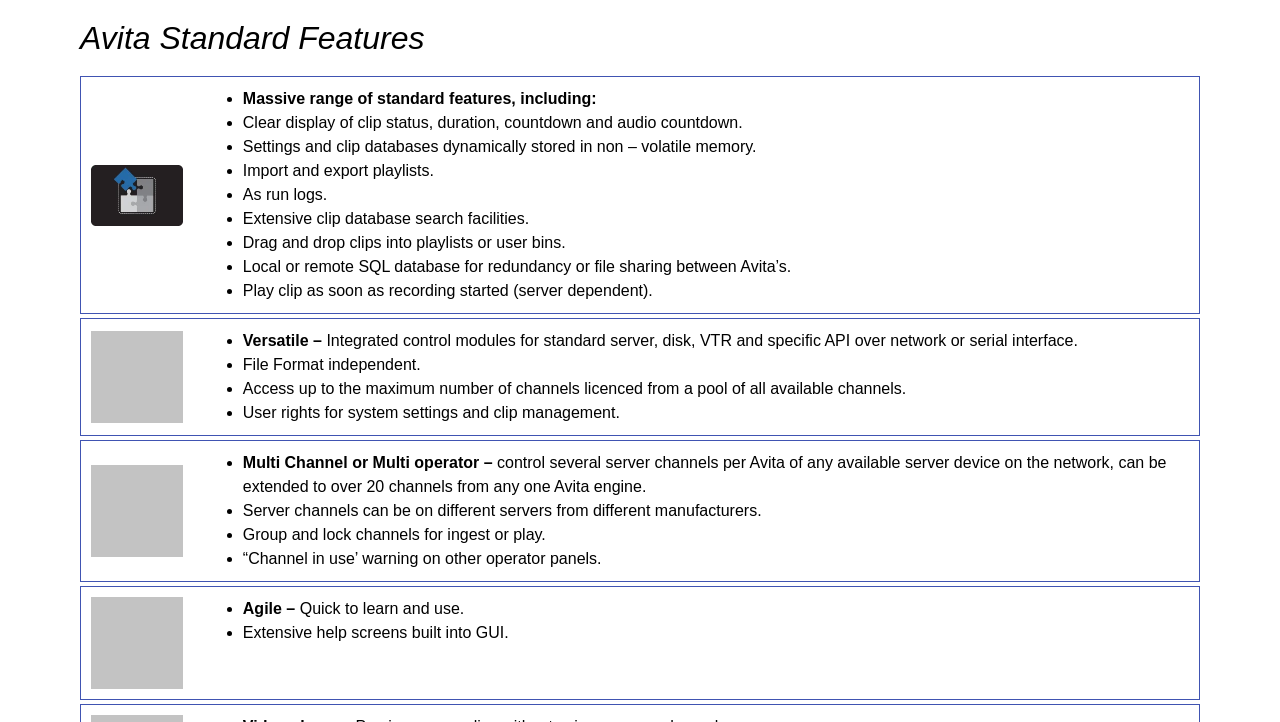Show the bounding box coordinates of the element that should be clicked to complete the task: "View image of Avita versatile".

[0.071, 0.228, 0.143, 0.313]